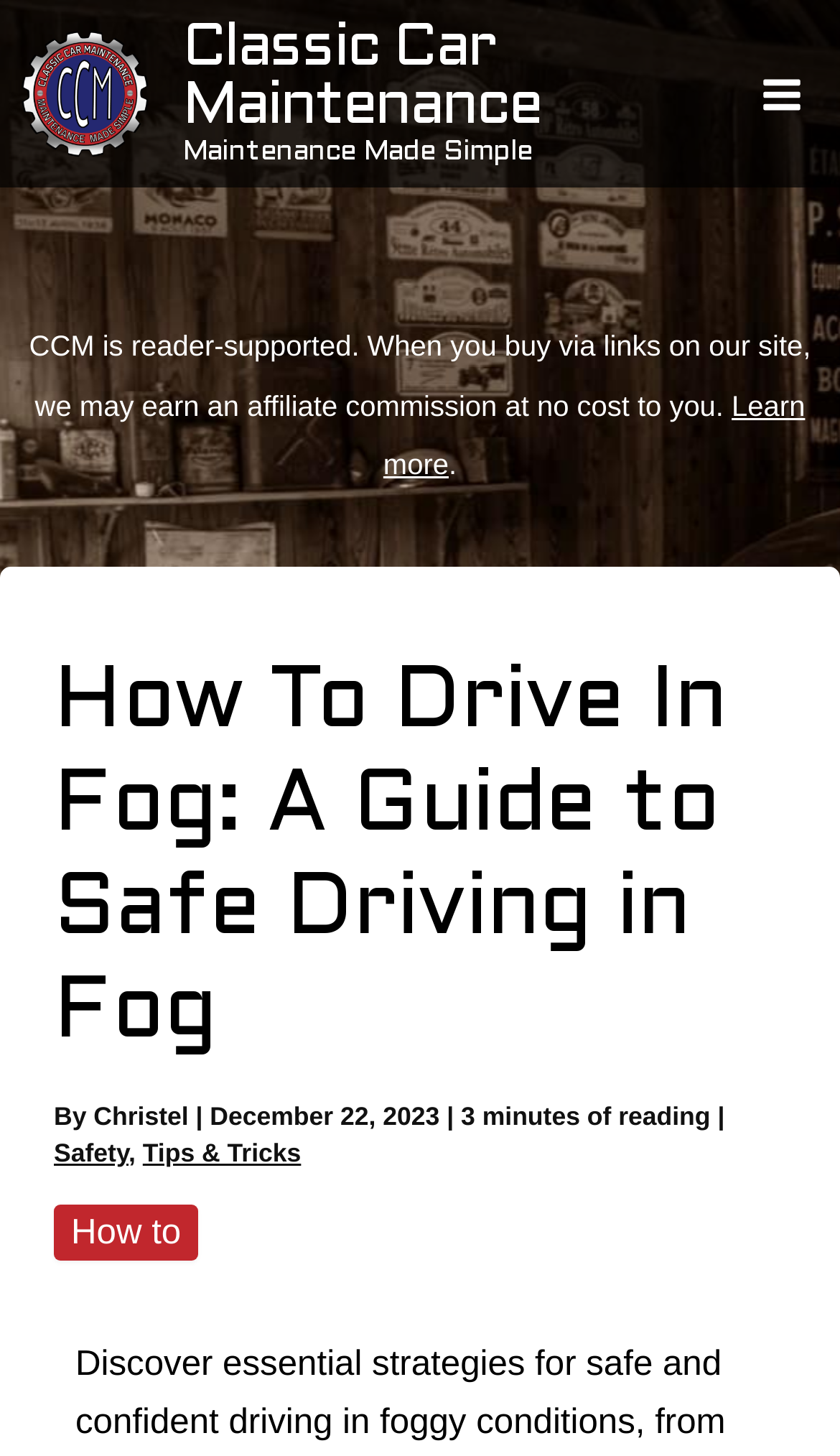What categories are related to the article?
Give a thorough and detailed response to the question.

I found the related categories by looking at the section below the main heading, where I found links to 'Safety', 'Tips & Tricks', and 'How to'.